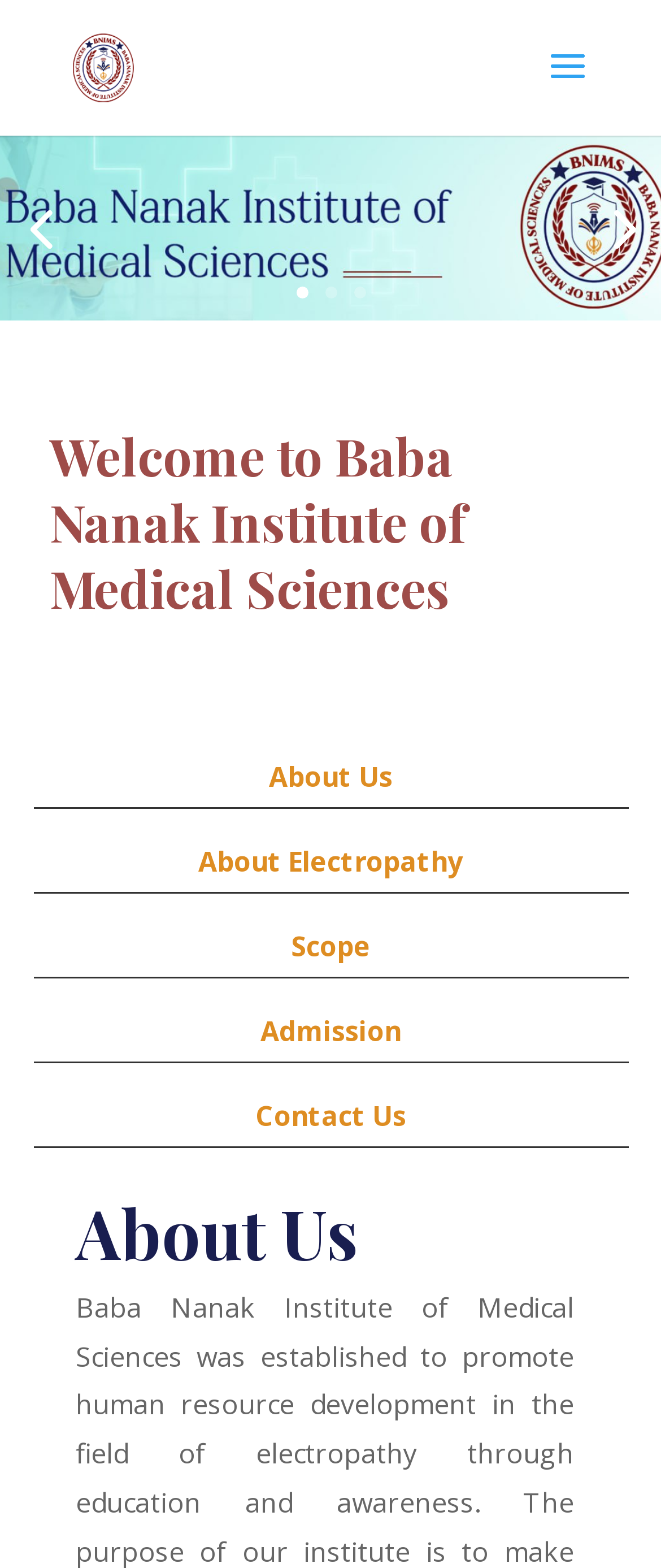Describe every aspect of the webpage in a detailed manner.

The webpage is about Baba Nanak Institute of Medical Sciences, located in Chabewal, Hoshiarpur. At the top-left corner, there is a link and an image, both with the same name as the institute. Below them, there are five numbered links, '1' to '5', arranged horizontally across the page.

The main content of the page is divided into sections, each with a heading. The first section is "Welcome to Baba Nanak Institute of Medical Sciences", which is located near the top-center of the page. Below it, there are four sections: "About Us", "About Electropathy", "Scope", and "Admission", each with a heading and a corresponding link. These sections are arranged vertically, with the links aligned to the right of the headings.

Further down the page, there is another section with the same heading "About Us", but with a different link. This section is located near the bottom-center of the page. Finally, there is a "Contact Us" section at the bottom-right corner of the page, with a heading and a link.

Overall, the webpage provides information about the institute, its courses, and its services, with a focus on electro-homeopathy.